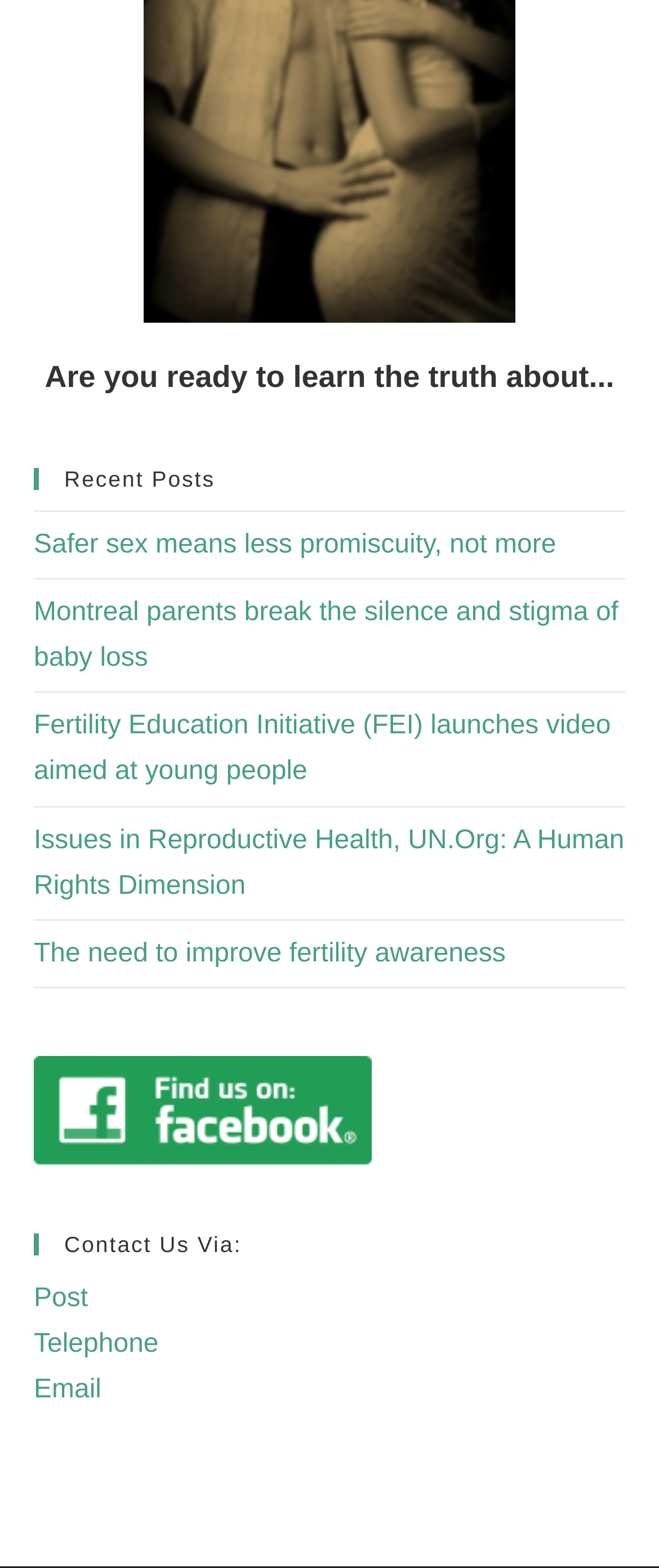Find the bounding box coordinates of the clickable region needed to perform the following instruction: "Learn about fertility education initiative". The coordinates should be provided as four float numbers between 0 and 1, i.e., [left, top, right, bottom].

[0.051, 0.454, 0.927, 0.501]